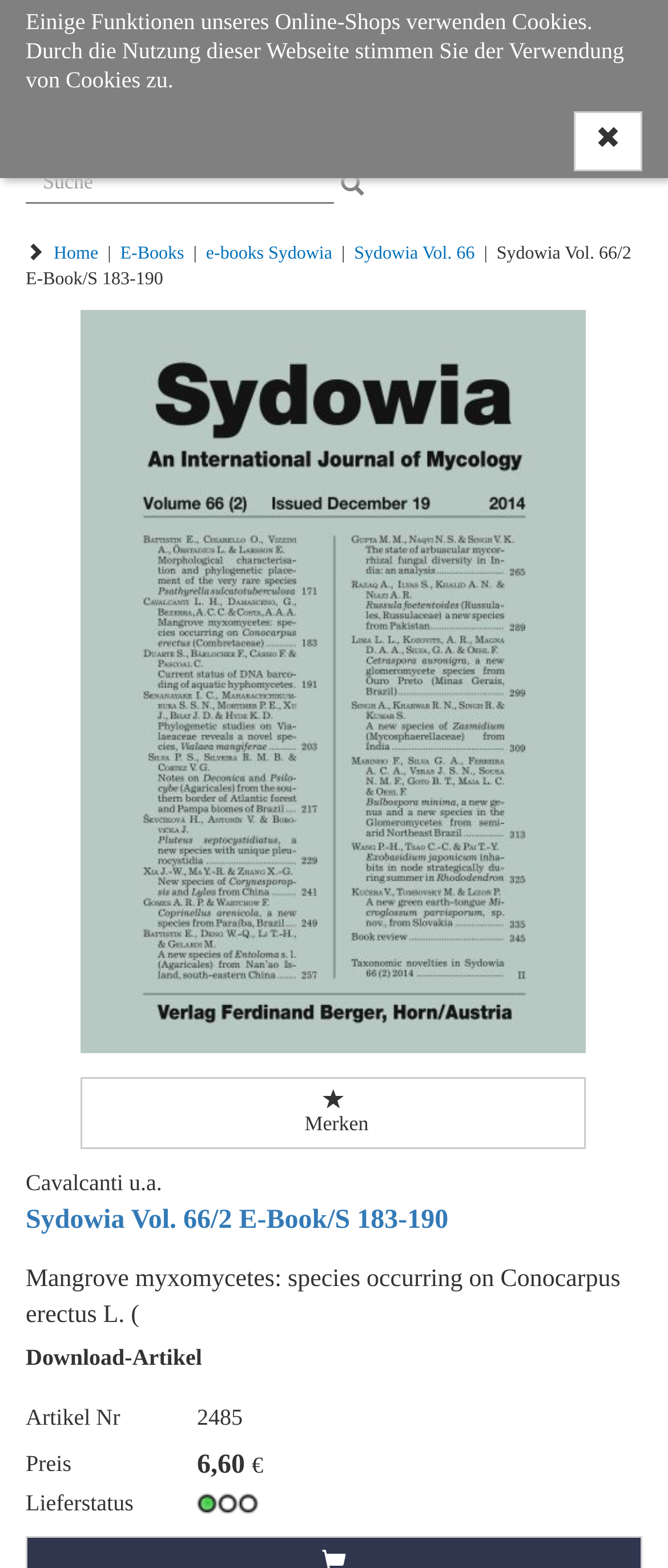Please specify the bounding box coordinates of the element that should be clicked to execute the given instruction: 'Go to home page'. Ensure the coordinates are four float numbers between 0 and 1, expressed as [left, top, right, bottom].

[0.08, 0.156, 0.147, 0.168]